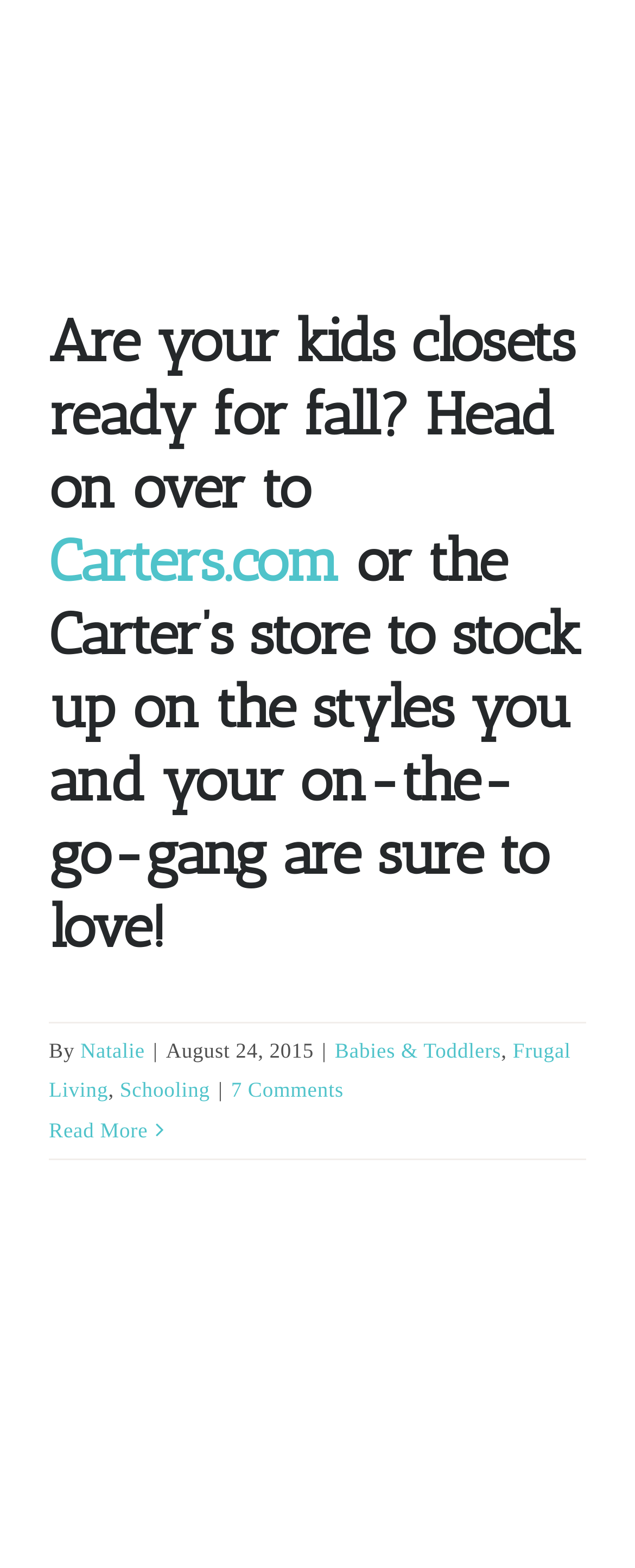Extract the bounding box of the UI element described as: "aria-label="Close dialog"".

None